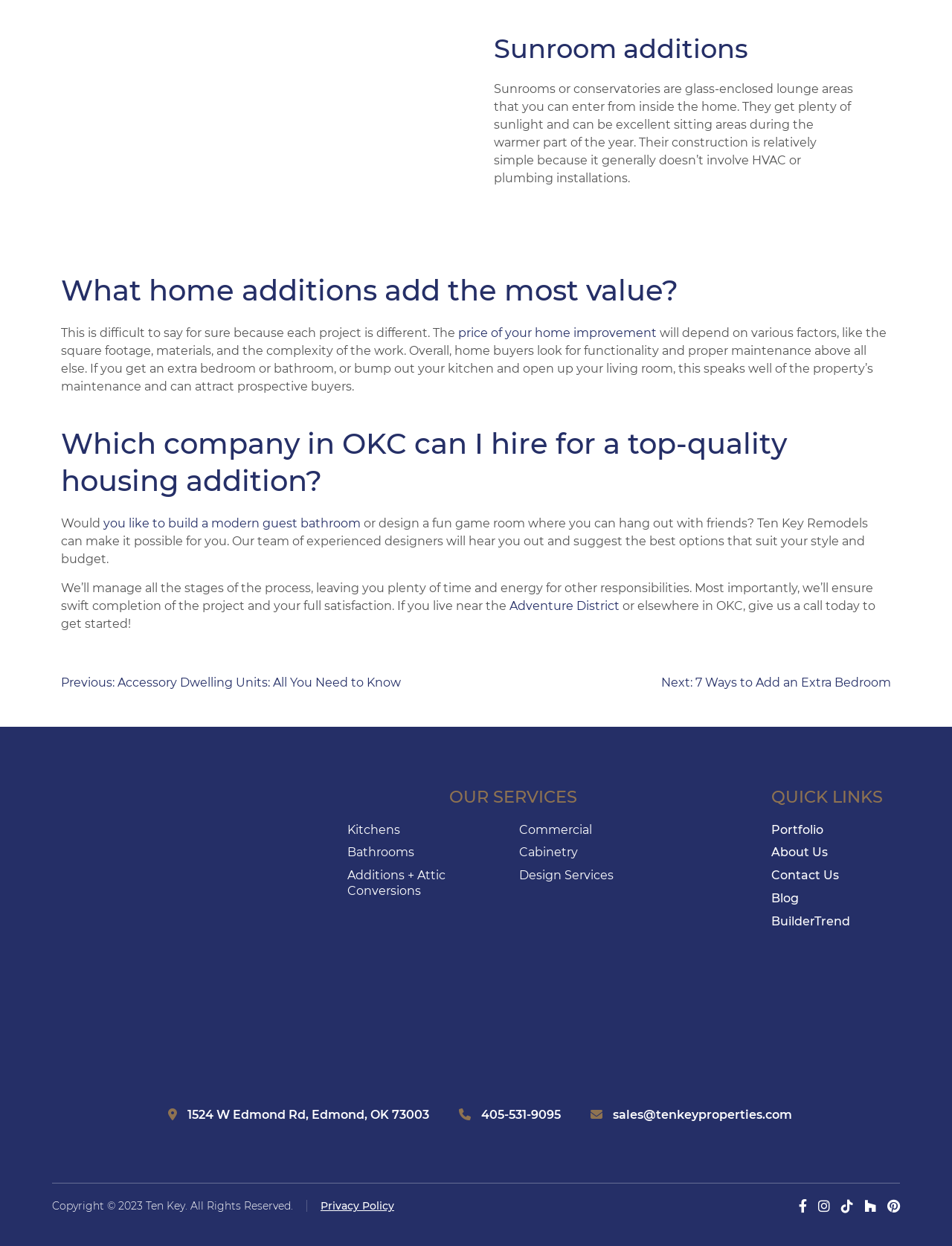Find the bounding box coordinates of the clickable element required to execute the following instruction: "Get started with 'Ten Key Remodels'". Provide the coordinates as four float numbers between 0 and 1, i.e., [left, top, right, bottom].

[0.064, 0.711, 0.268, 0.723]